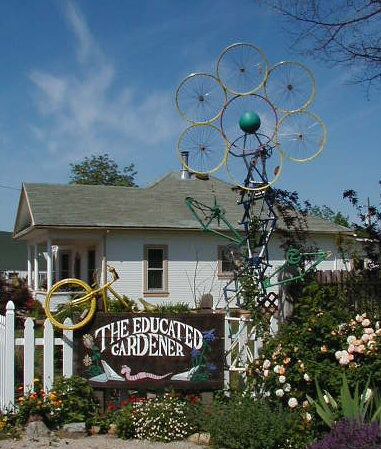Elaborate on the contents of the image in a comprehensive manner.

Welcome to The Educated Gardener, a charming nursery that invites visitors to explore its whimsical outdoor space. The image features a vibrant entrance adorned with colorful bicycle wheels that create an artistic windmill or flower-like structure, symbolizing creativity and community connection in gardening. The sign prominently displays the name "The Educated Gardener," nestled among lush flower beds, indicating a unique blend of gardening knowledge and artistry. Behind the entrance, a cozy, white house complements the vibrant exterior, suggesting a warm welcome for garden enthusiasts and casual visitors alike. This picturesque setting captures the essence of tranquility and the rustic charm of a local nursery, encouraging guests to discover a wide array of plants, gifts, and garden accessories. Enjoy a stroll through this enchanting space, perfect for inspiration and relaxation.